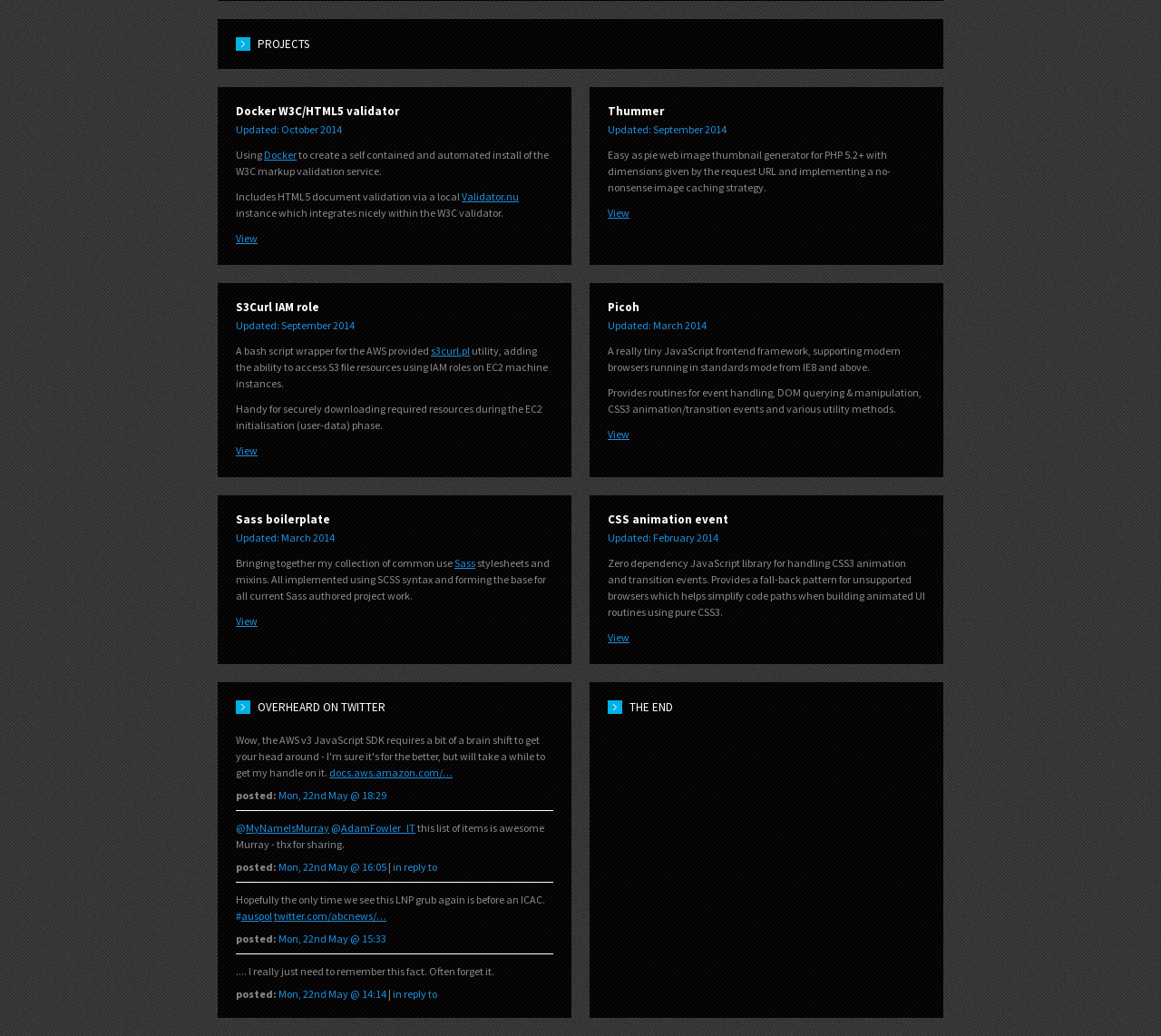Find the bounding box of the element with the following description: "Mon, 22nd May @ 15:33". The coordinates must be four float numbers between 0 and 1, formatted as [left, top, right, bottom].

[0.24, 0.899, 0.333, 0.912]